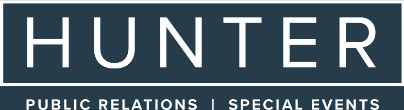Give an elaborate caption for the image.

The image features the logo of Hunter Public Relations, prominently displayed in a clean, modern design. The logo features the bold word "HUNTER" in capital letters, set against a dark background, with a contrasting white font that conveys professionalism and strength. Beneath "HUNTER," the words "PUBLIC RELATIONS" and "SPECIAL EVENTS" are featured in smaller text, indicating the company's focus areas. This visual representation exemplifies the company's identity and mission within the public relations and events industry.